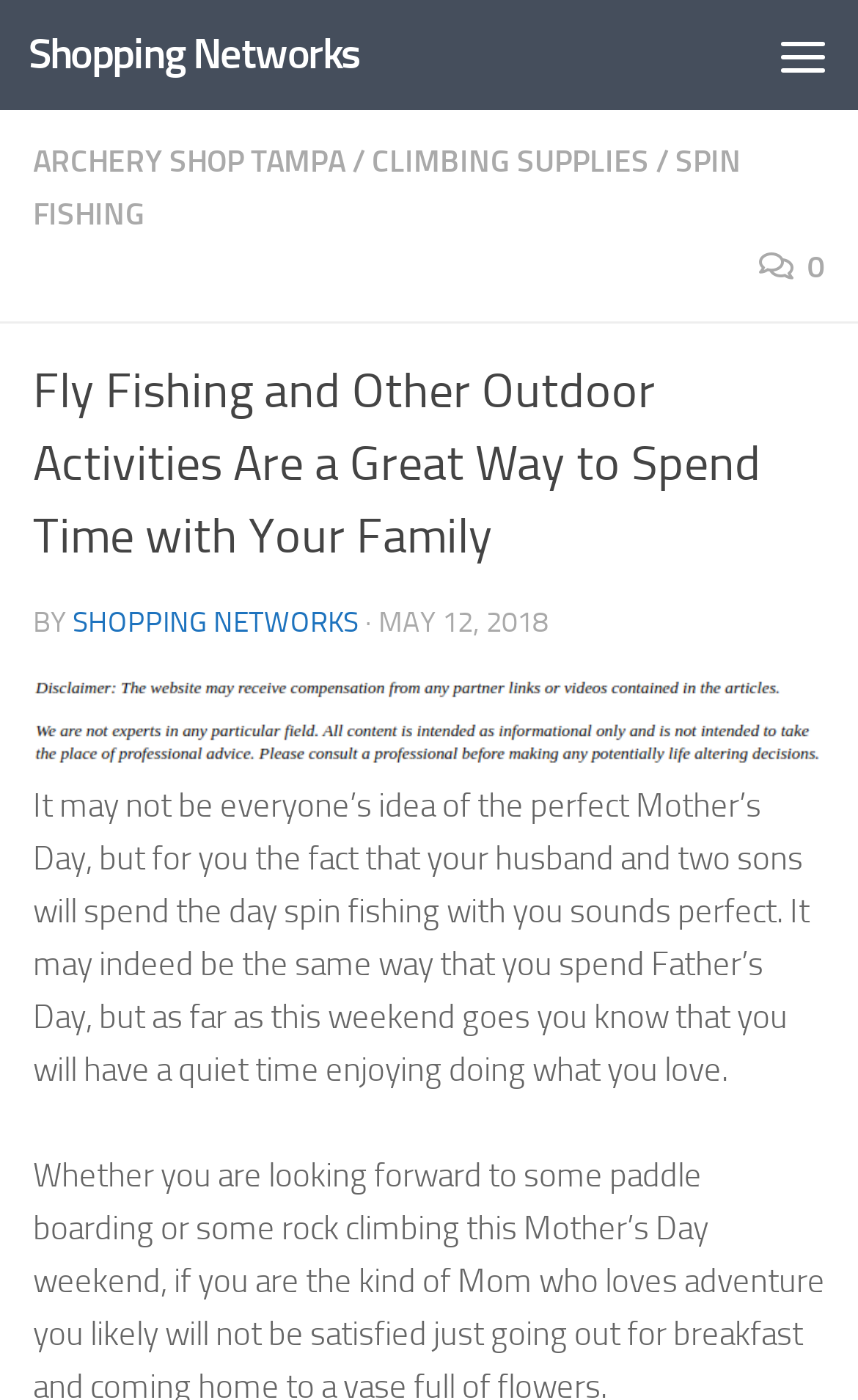What is the date mentioned in the article?
Use the screenshot to answer the question with a single word or phrase.

MAY 12, 2018